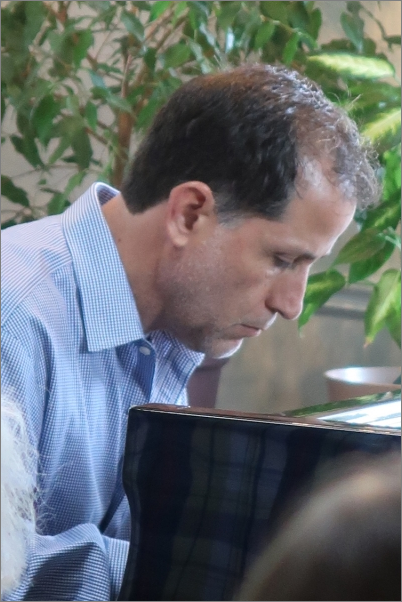Paint a vivid picture of the image with your description.

The image captures a focused pianist in a performance setting, highlighting a moment of deep concentration as he plays. He is dressed in a light blue checkered shirt, which contrasts against the dark surface of the piano. The background features lush green plants that add a vibrant, natural touch to the environment, suggesting an intimate and possibly informal performance atmosphere. The soft lighting enhances the serene mood, illuminating the pianist's profile as he engages with the music, creating a captivating scene that invites viewers to appreciate the artistry and dedication involved in musical performance.